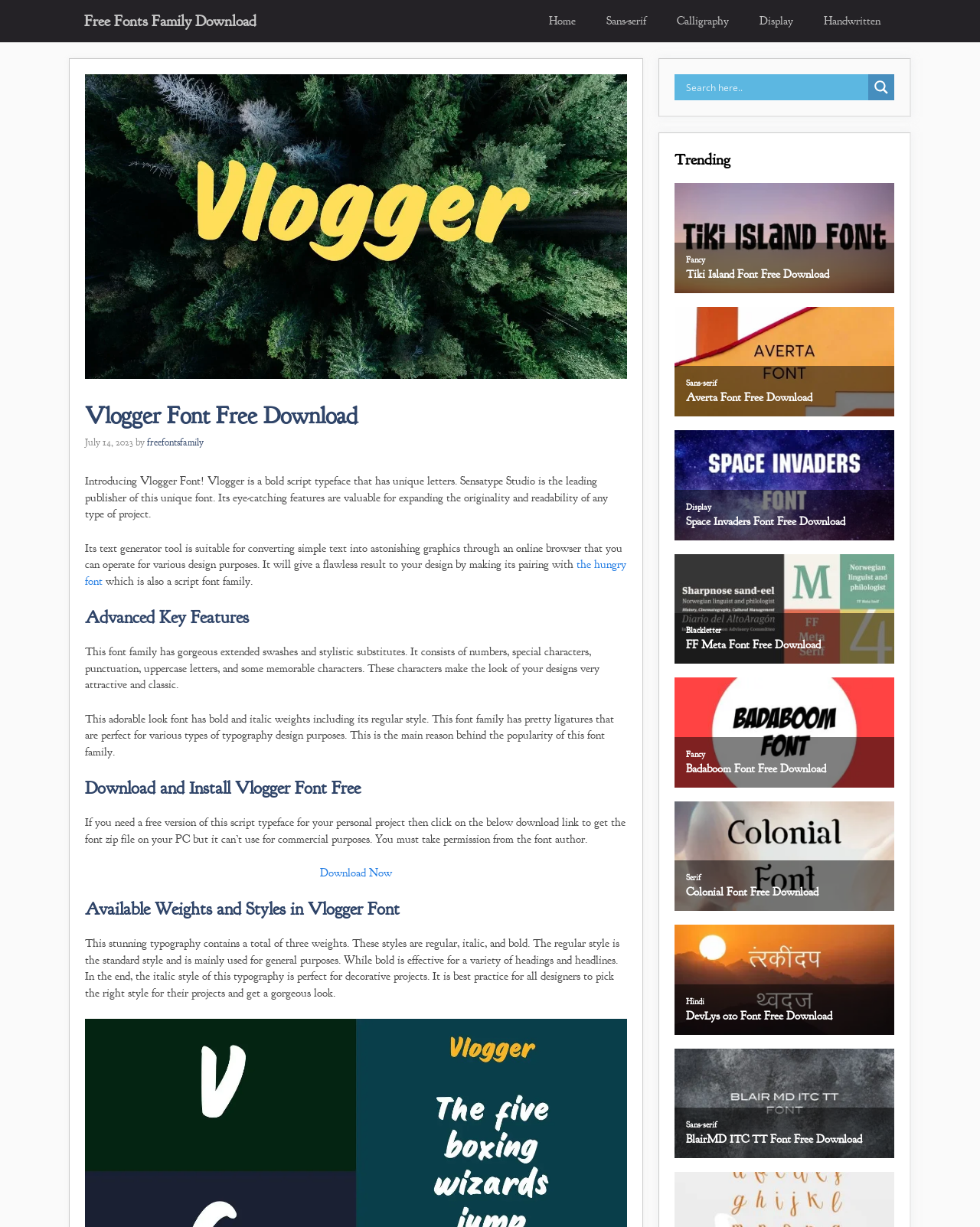Pinpoint the bounding box coordinates of the element to be clicked to execute the instruction: "Read more about the 'Vlogger Font'".

[0.087, 0.328, 0.64, 0.367]